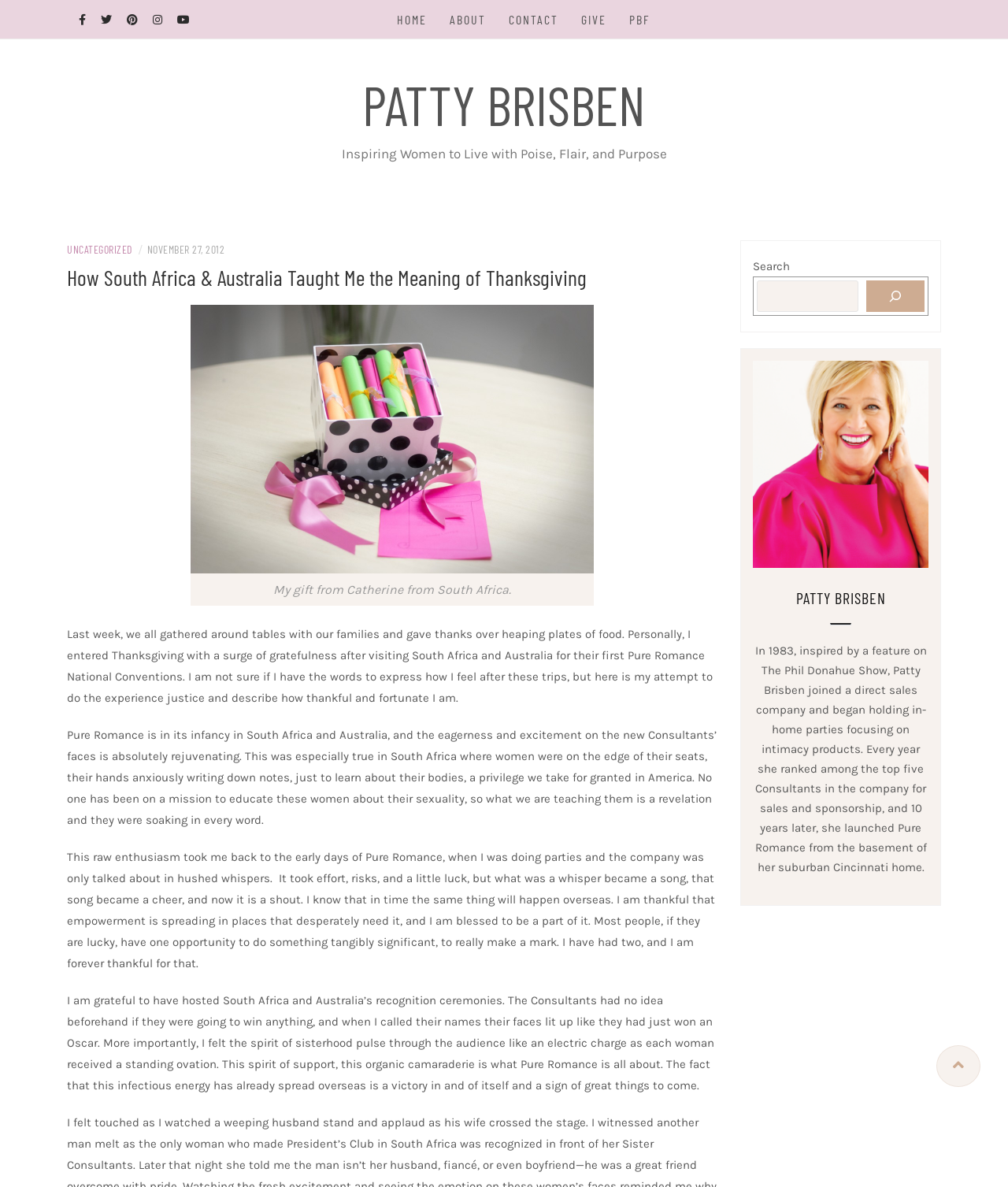Using the provided element description "name="s"", determine the bounding box coordinates of the UI element.

[0.751, 0.236, 0.852, 0.263]